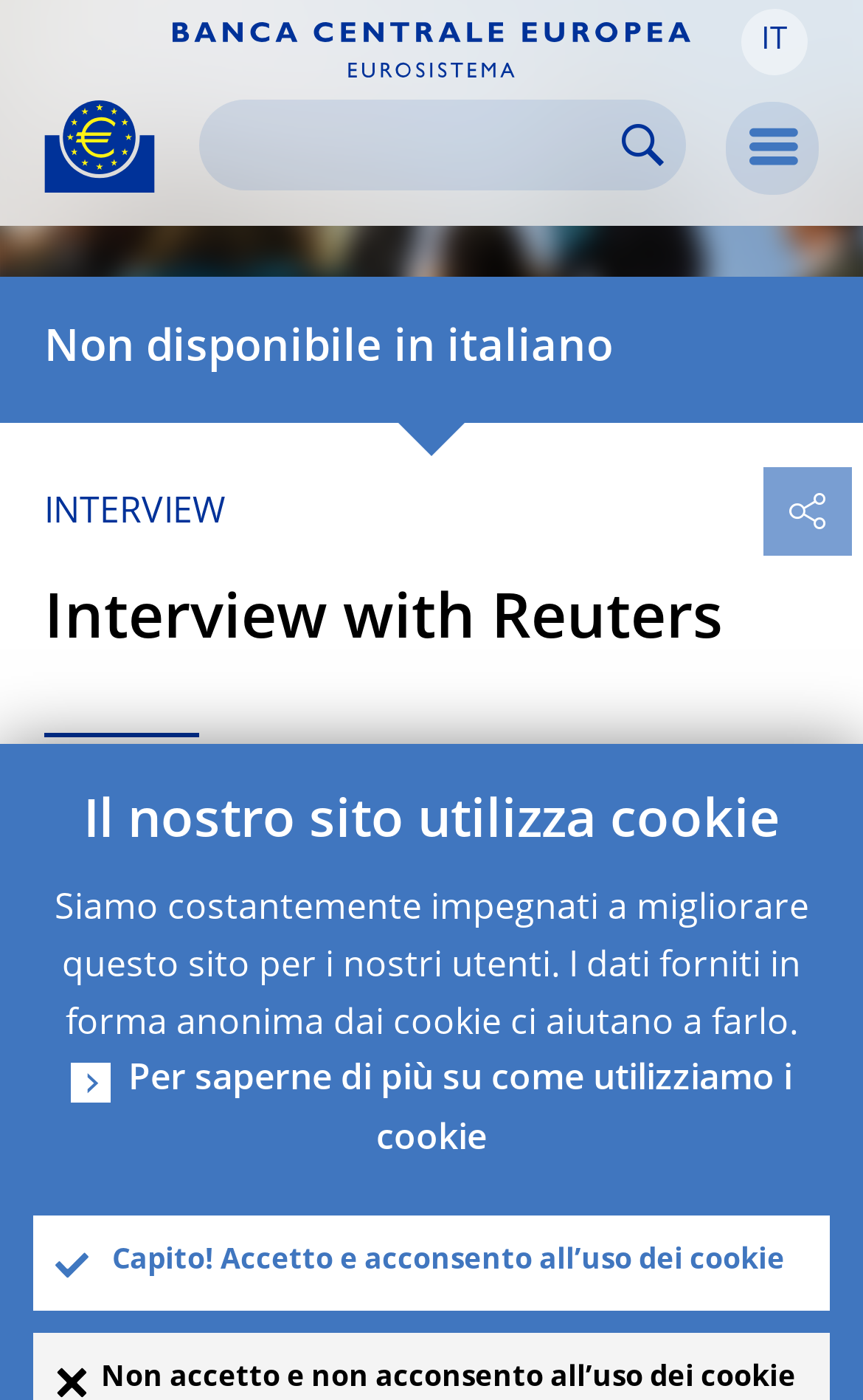Using the webpage screenshot, find the UI element described by alt="Go to our homepage". Provide the bounding box coordinates in the format (top-left x, top-left y, bottom-right x, bottom-right y), ensuring all values are floating point numbers between 0 and 1.

[0.199, 0.032, 0.801, 0.063]